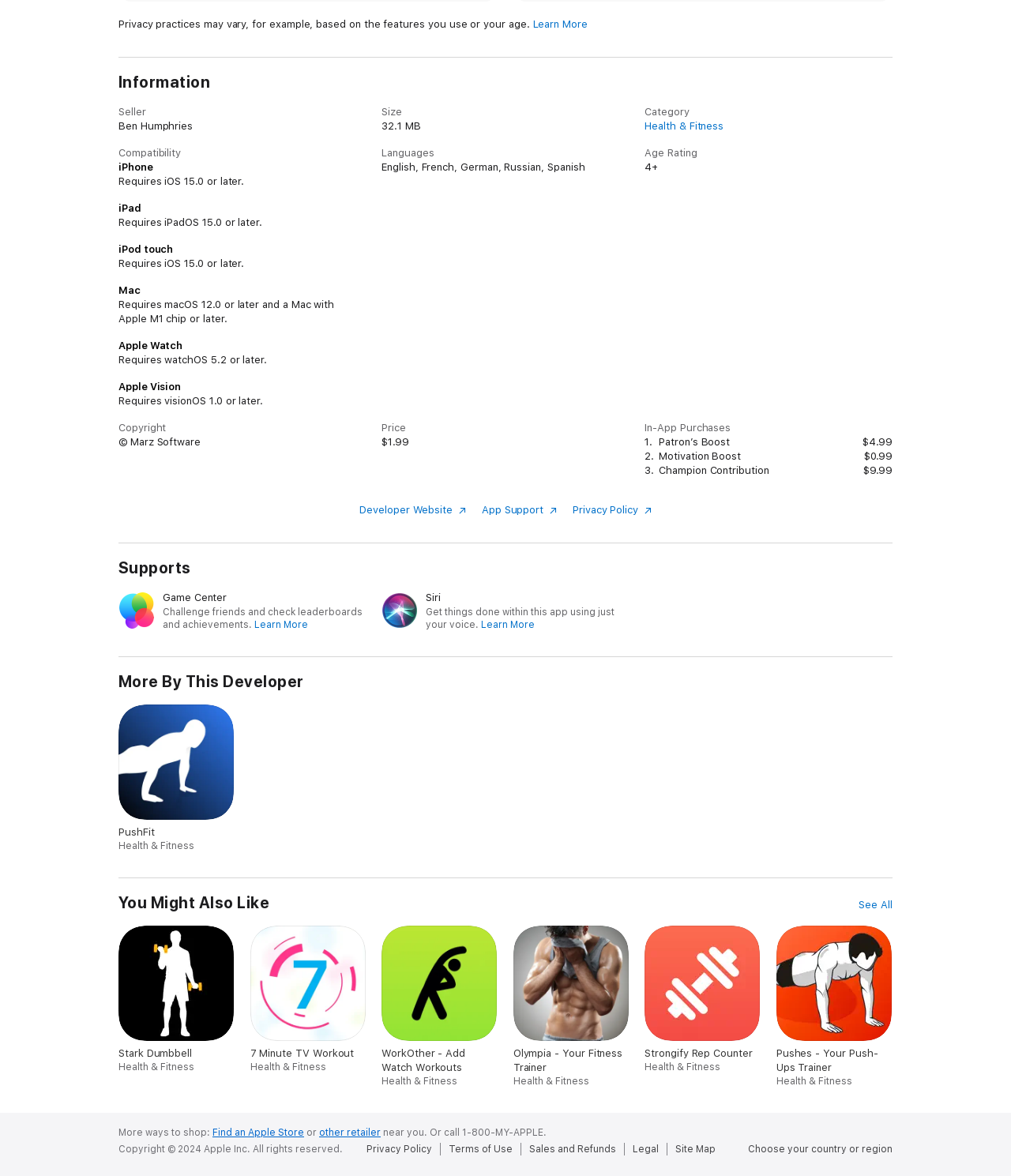Determine the bounding box coordinates of the area to click in order to meet this instruction: "Get app support".

[0.476, 0.428, 0.551, 0.438]